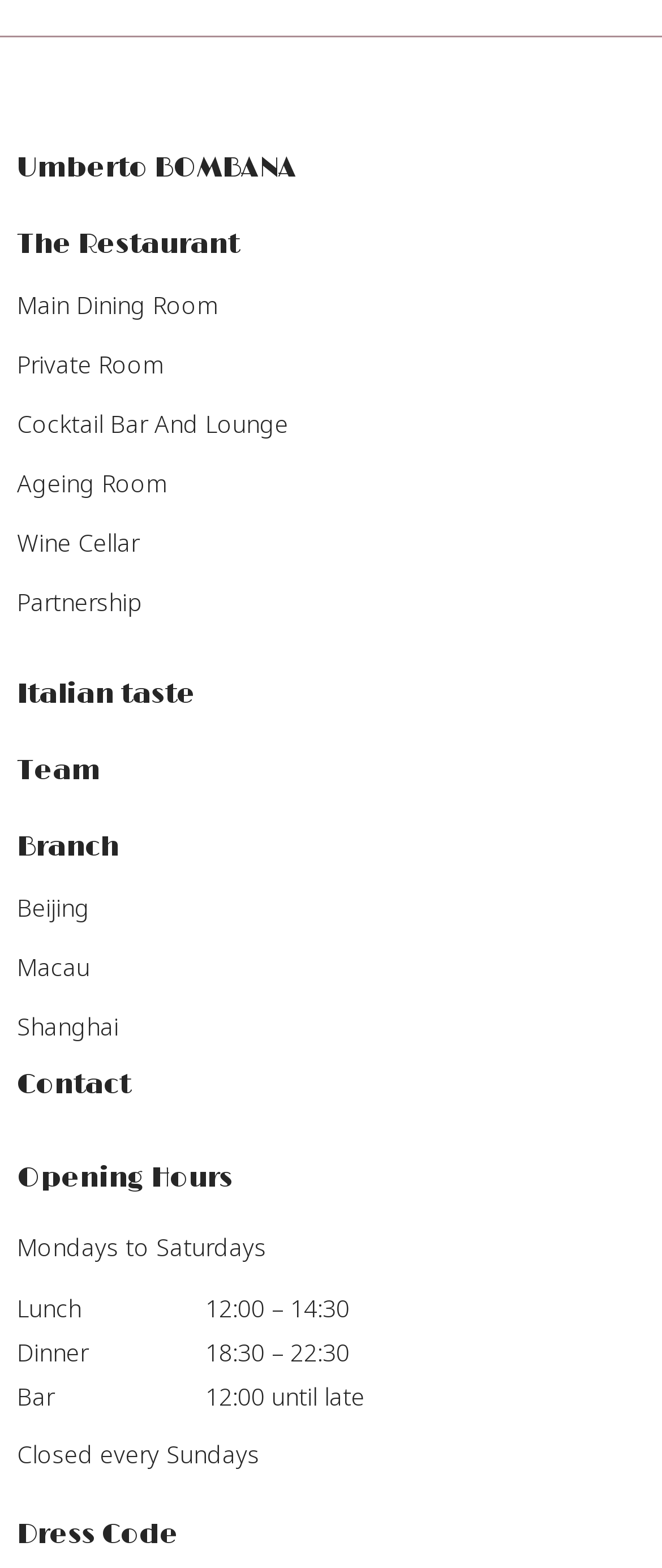Please locate the bounding box coordinates of the element that needs to be clicked to achieve the following instruction: "Click on the MIM powder metallurgy link". The coordinates should be four float numbers between 0 and 1, i.e., [left, top, right, bottom].

None